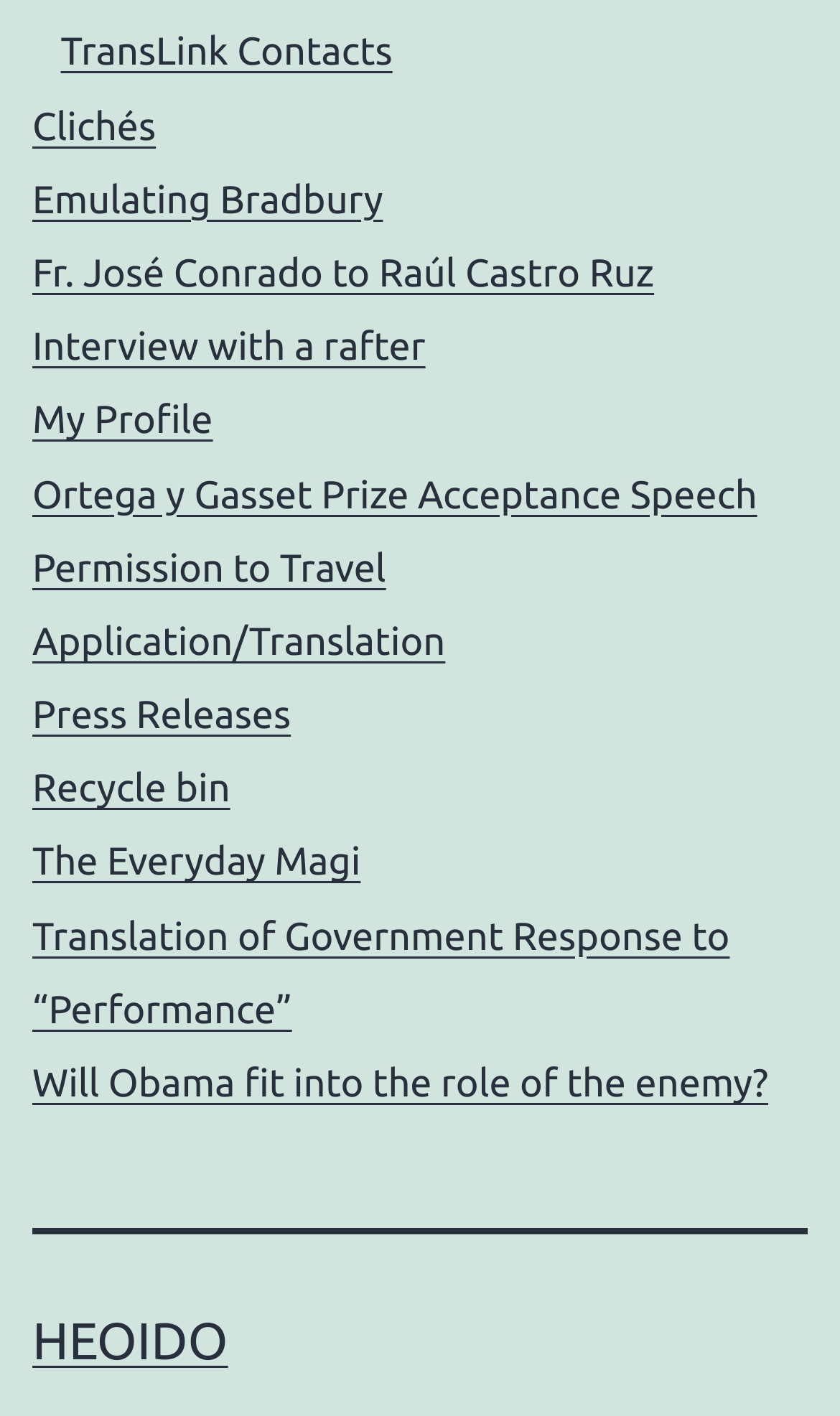Please pinpoint the bounding box coordinates for the region I should click to adhere to this instruction: "View TransLink Contacts".

[0.072, 0.022, 0.467, 0.052]